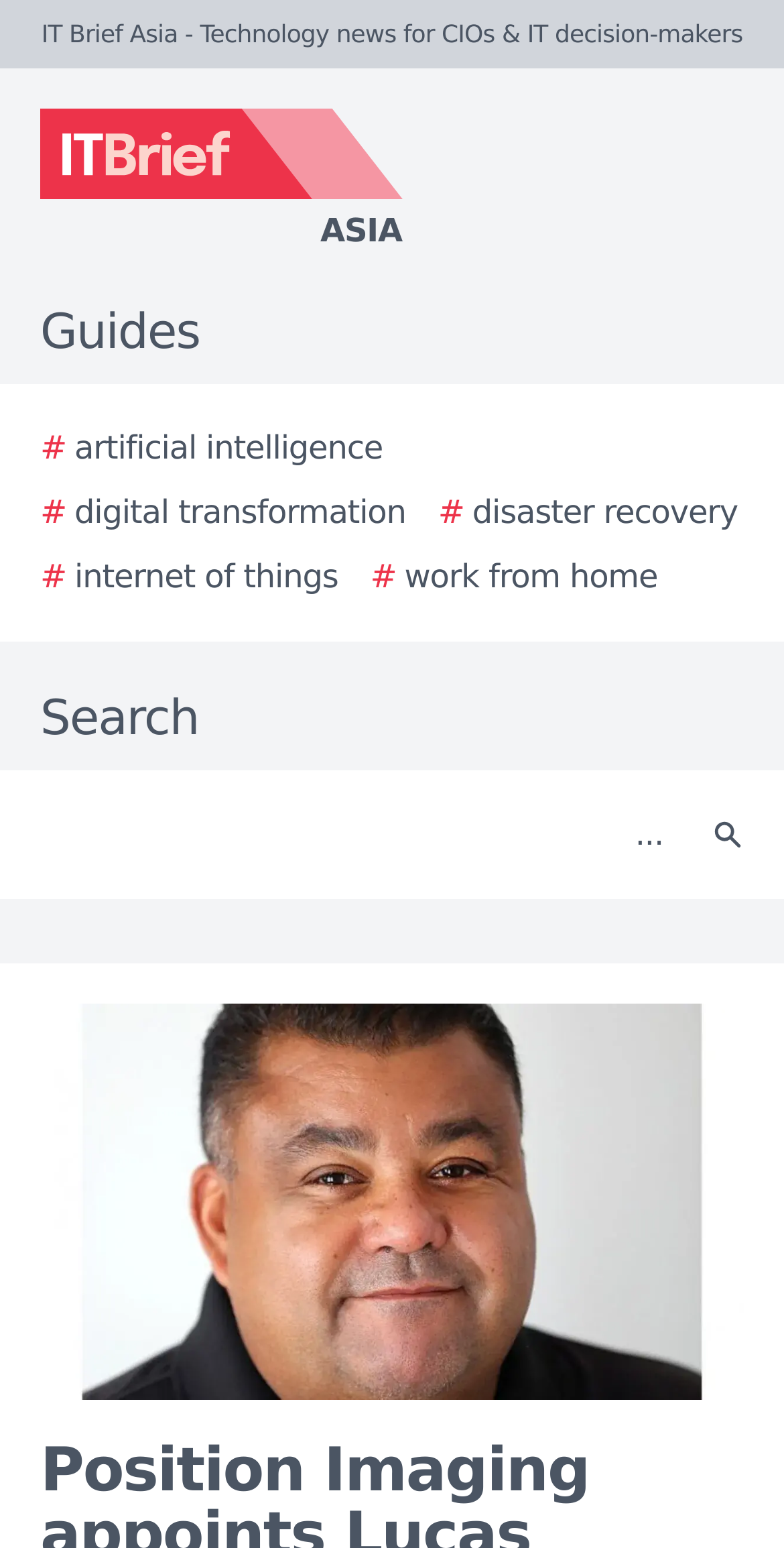How many categories are available for guides?
Provide a concise answer using a single word or phrase based on the image.

5